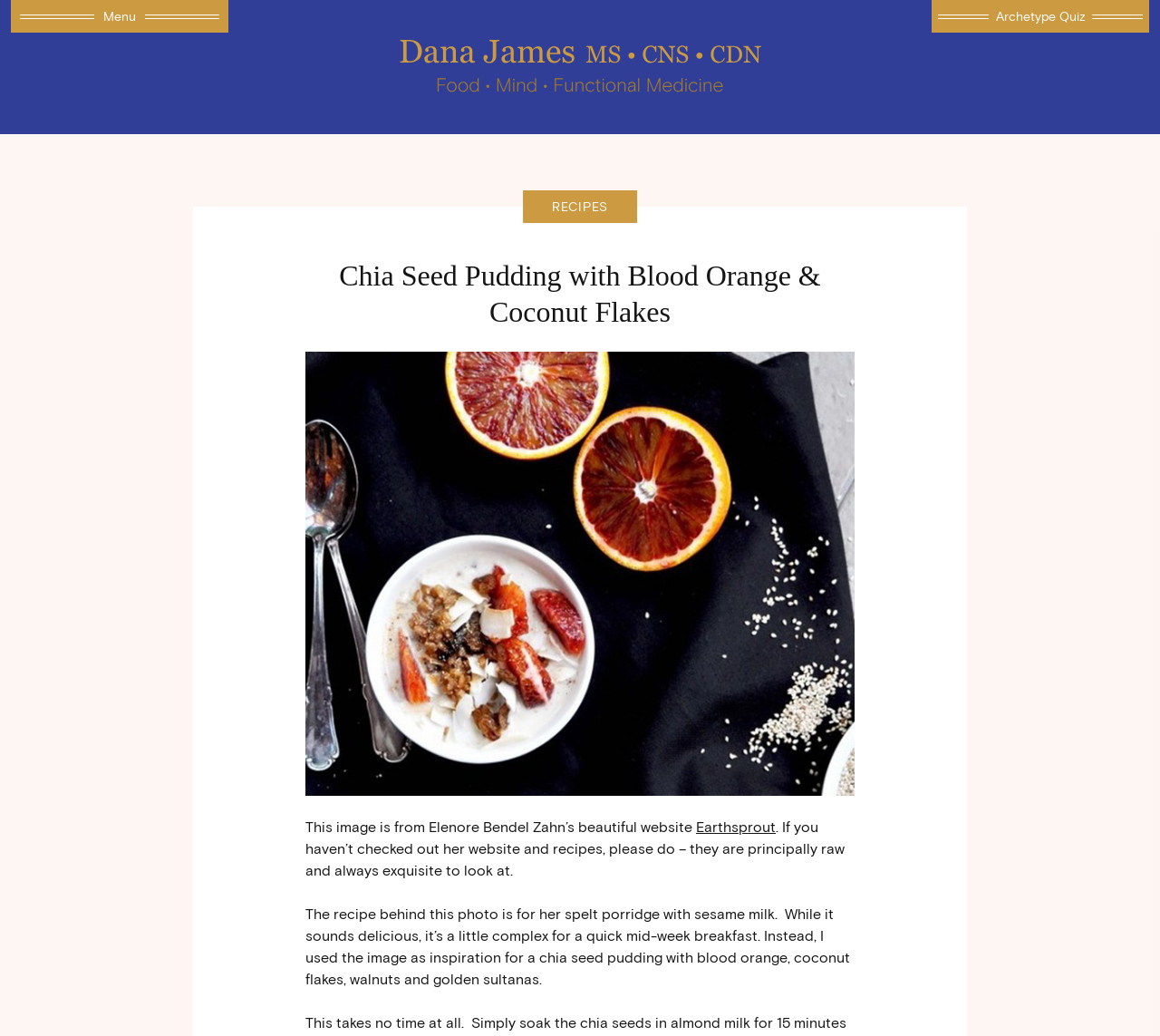Respond with a single word or phrase to the following question: What is the purpose of the Archetype Quiz link?

unknown